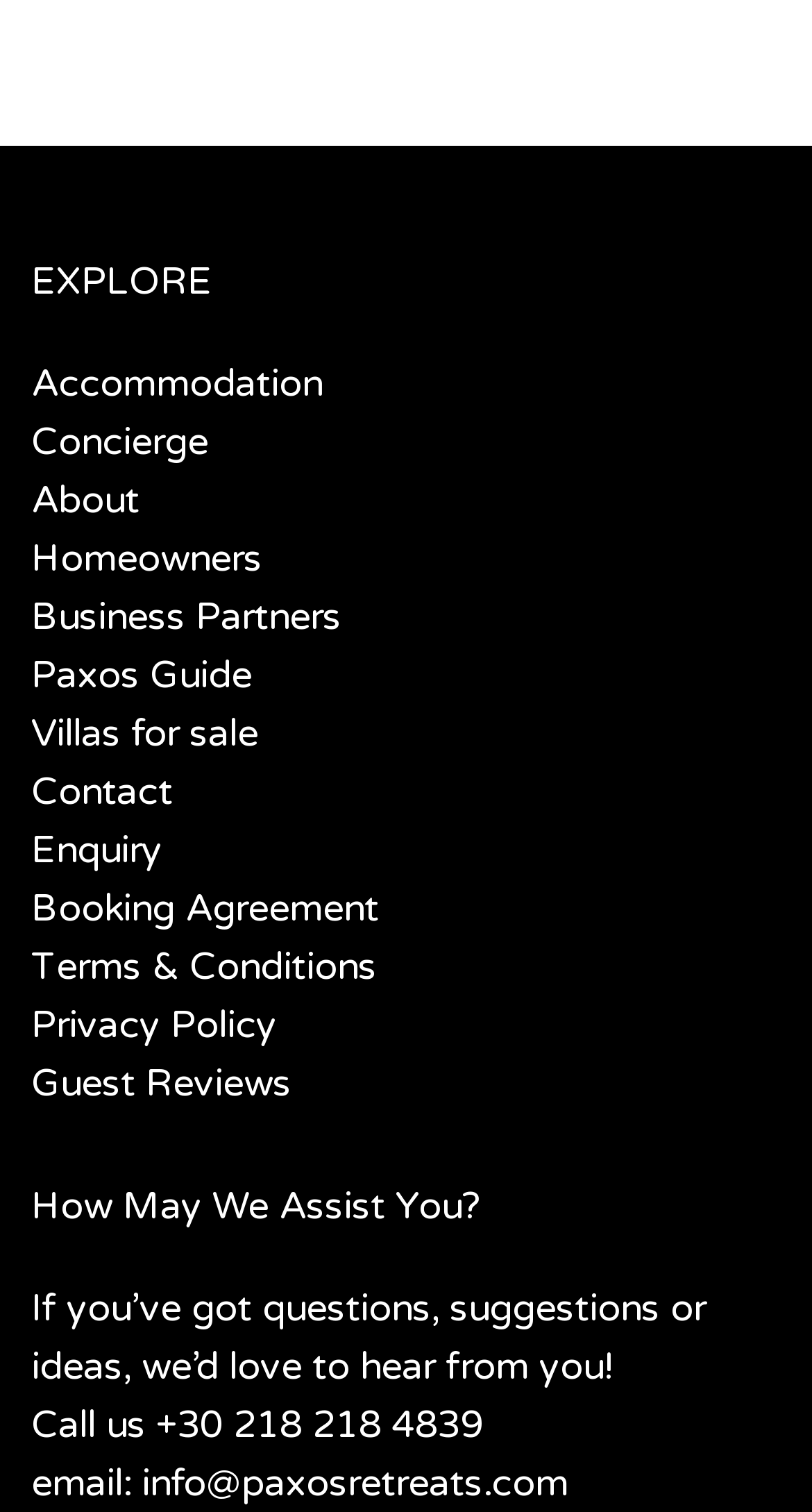Can you find the bounding box coordinates of the area I should click to execute the following instruction: "Learn more about Paxos Guide"?

[0.038, 0.432, 0.31, 0.462]